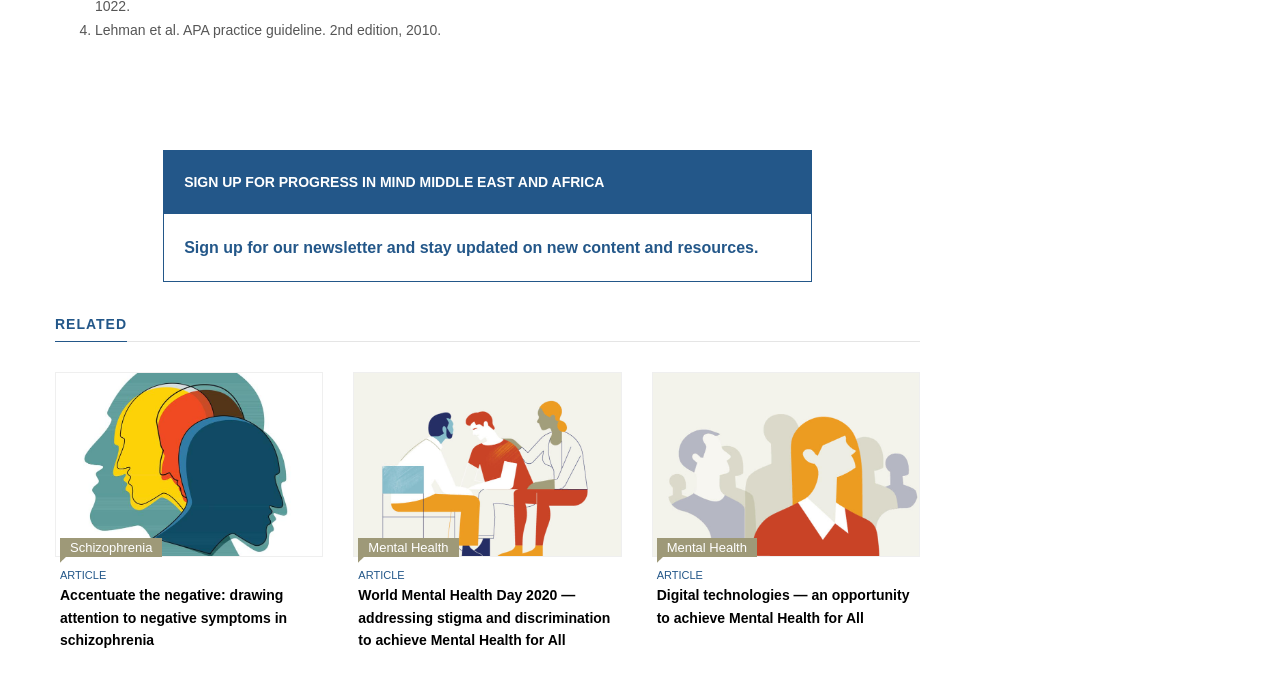Use a single word or phrase to answer the question: What is the title of the second link in the first article?

Accentuate the negative: drawing attention to negative symptoms in schizophrenia